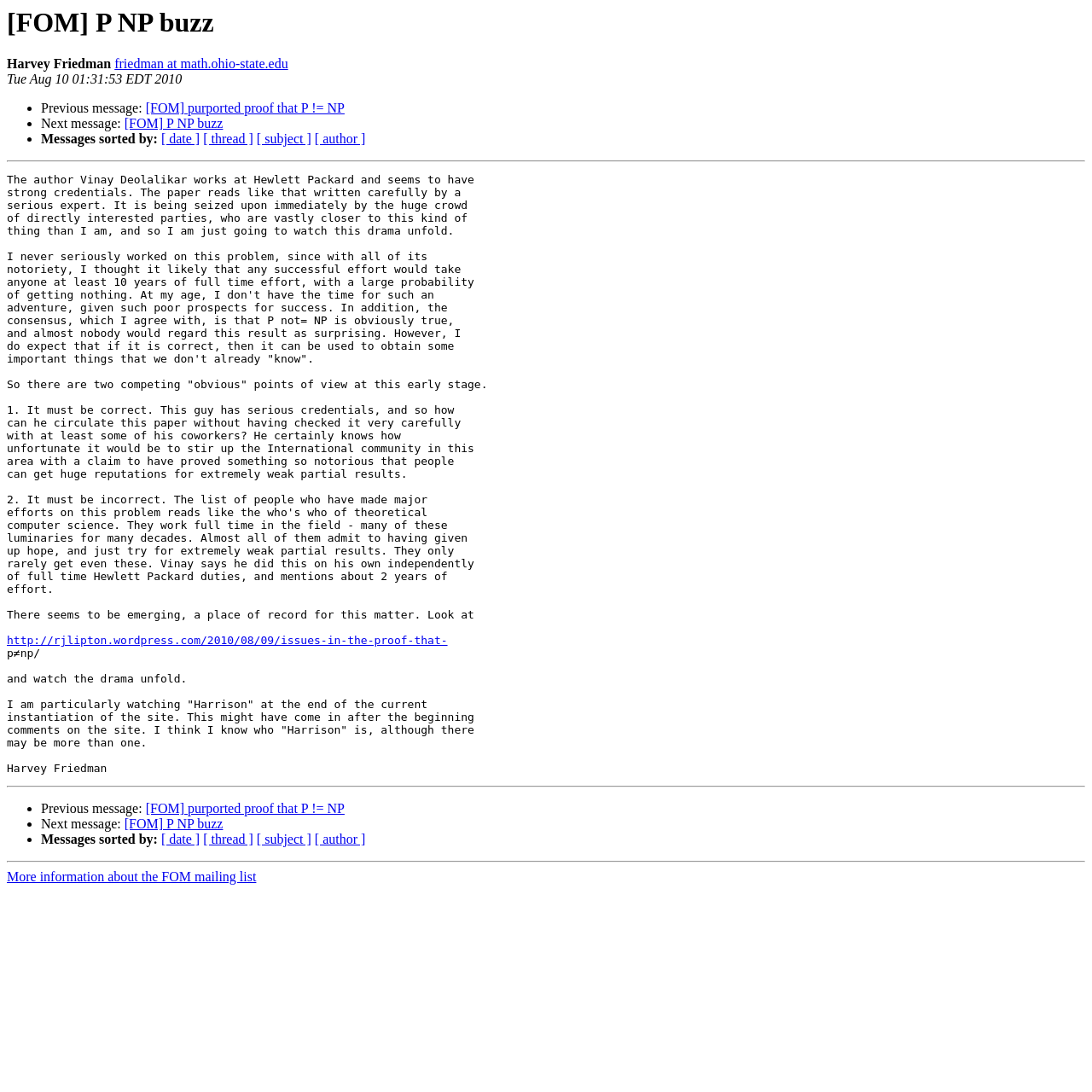What is the occupation of Vinay Deolalikar?
Please provide an in-depth and detailed response to the question.

Vinay Deolalikar works at Hewlett Packard, which is mentioned in the StaticText element with the text 'The author Vinay Deolalikar works at Hewlett Packard and seems to have strong credentials'.